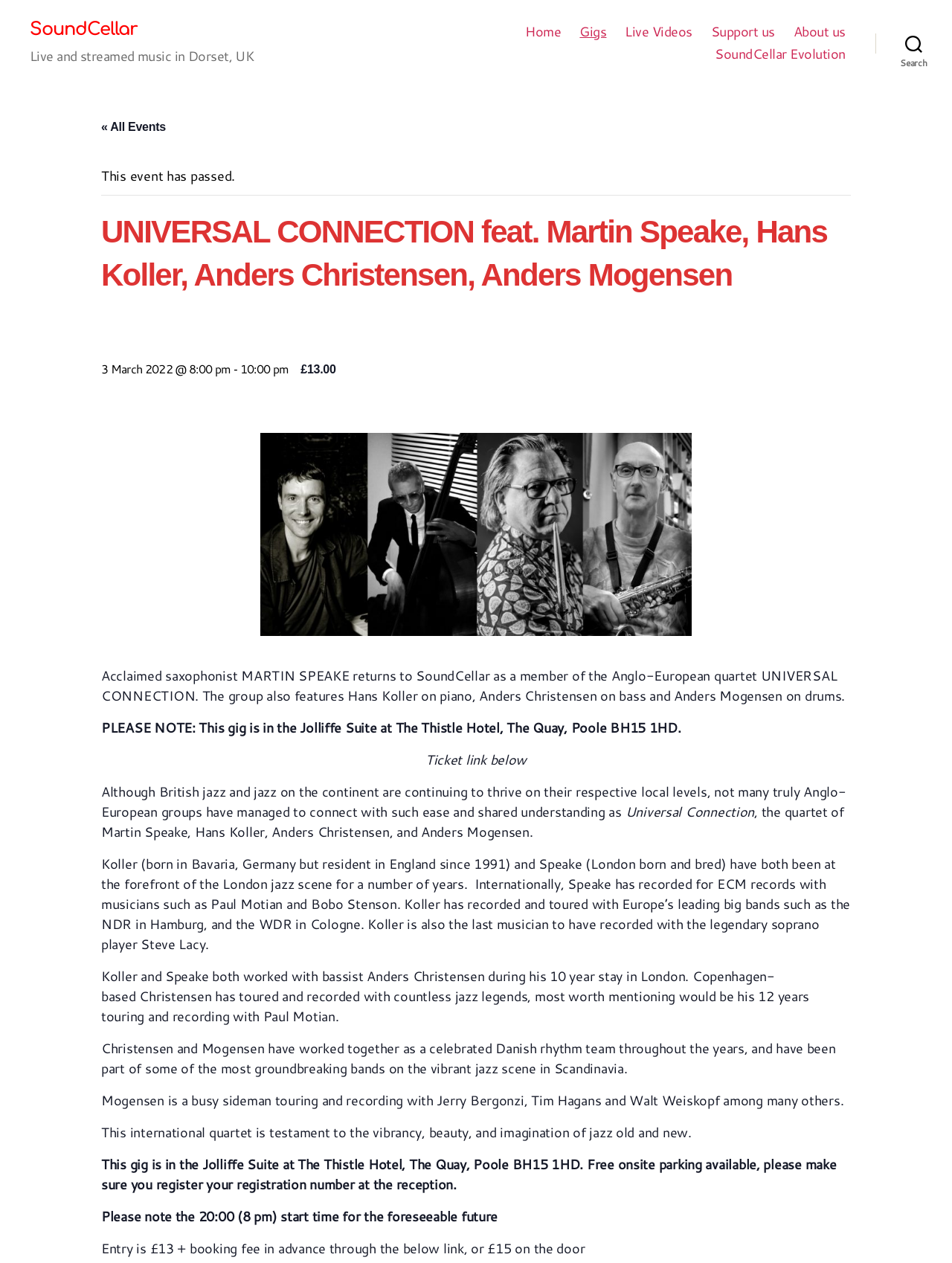Write a detailed summary of the webpage, including text, images, and layout.

This webpage is about an event featuring the Anglo-European quartet UNIVERSAL CONNECTION, which includes acclaimed saxophonist MARTIN SPEAKE, Hans Koller on piano, Anders Christensen on bass, and Anders Mogensen on drums. The event is hosted by SoundCellar, a music venue in Dorset, UK.

At the top of the page, there is a navigation bar with links to different sections of the website, including Home, Gigs, Live Videos, Support us, and About us. On the top right, there is a search button.

Below the navigation bar, there is a heading that displays the event title, followed by the date and time of the event, which is March 3, 2022, from 8:00 pm to 10:00 pm. The event has already passed, as indicated by a notice below the heading.

The main content of the page is a description of the event, which includes information about the quartet and its members. The text is divided into several paragraphs, with the first paragraph introducing the quartet and its members. The subsequent paragraphs provide more details about each member's background and experience.

On the right side of the page, there is a section that displays the ticket price, which is £13.00. Below this section, there is a notice about the event location, which is the Jolliffe Suite at The Thistle Hotel in Poole.

The page also includes several other notices and reminders, such as the start time of the event, parking information, and ticket purchase details. Overall, the page provides detailed information about the event and the quartet, as well as practical details for attendees.